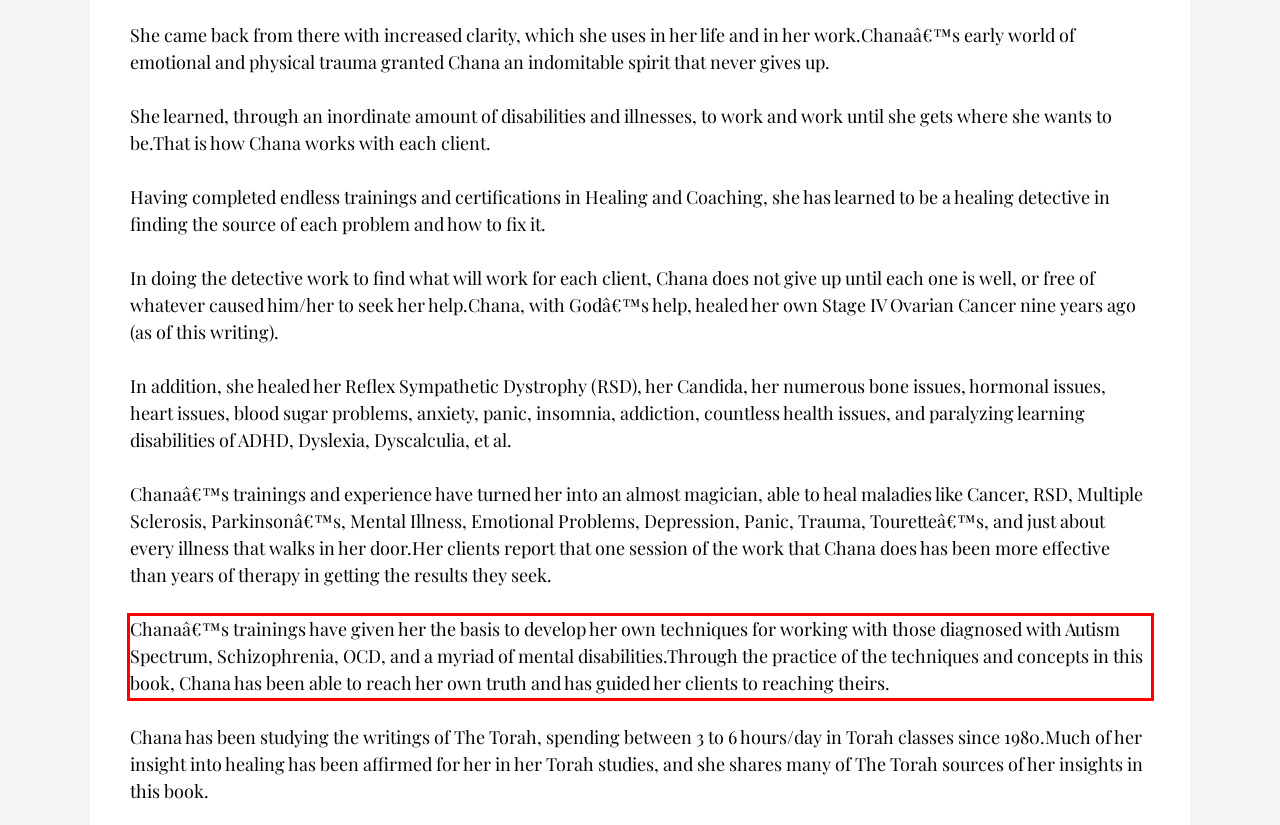Please look at the screenshot provided and find the red bounding box. Extract the text content contained within this bounding box.

Chanaâ€™s trainings have given her the basis to develop her own techniques for working with those diagnosed with Autism Spectrum, Schizophrenia, OCD, and a myriad of mental disabilities.Through the practice of the techniques and concepts in this book, Chana has been able to reach her own truth and has guided her clients to reaching theirs.